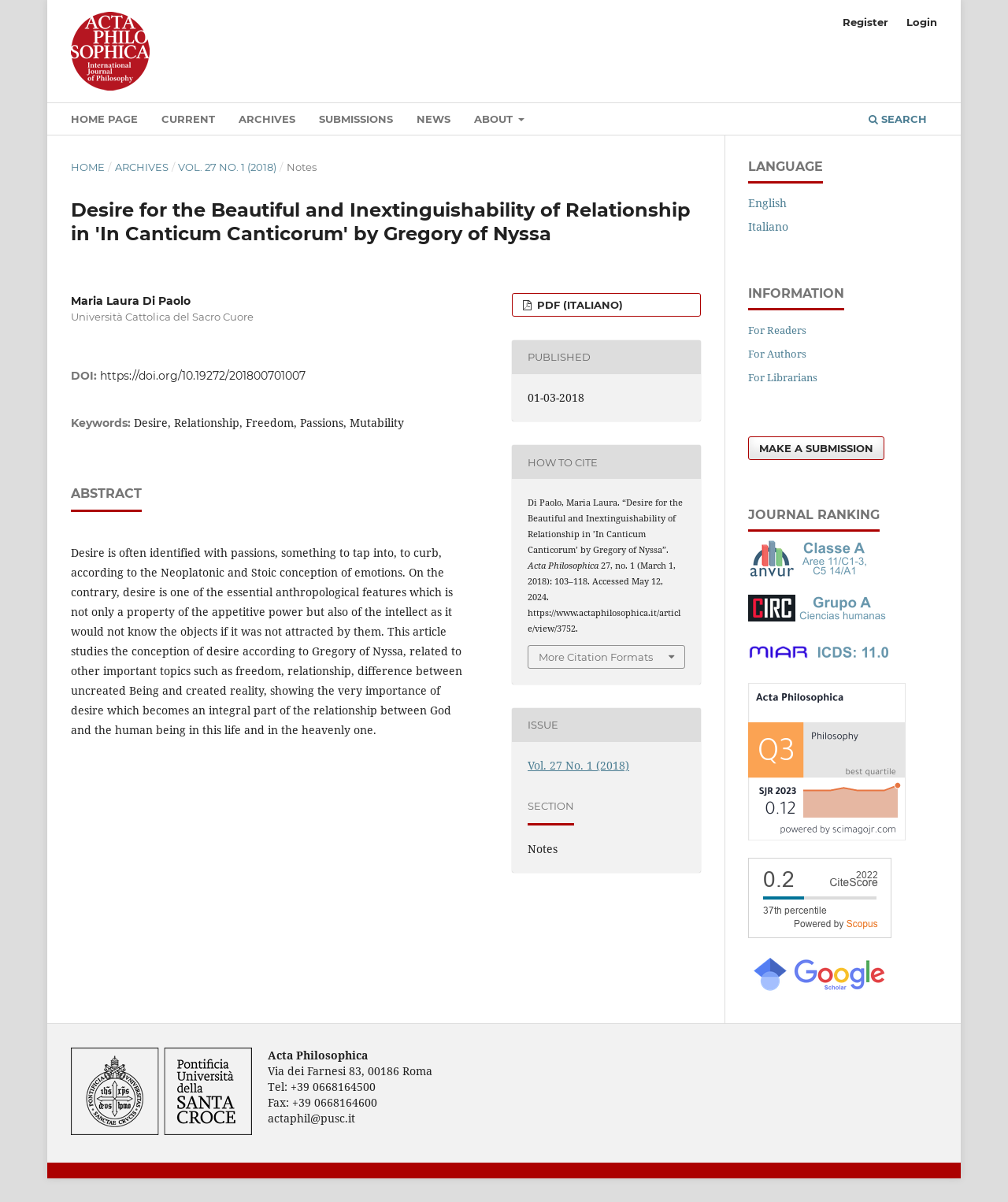Determine which piece of text is the heading of the webpage and provide it.

Desire for the Beautiful and Inextinguishability of Relationship in 'In Canticum Canticorum' by Gregory of Nyssa